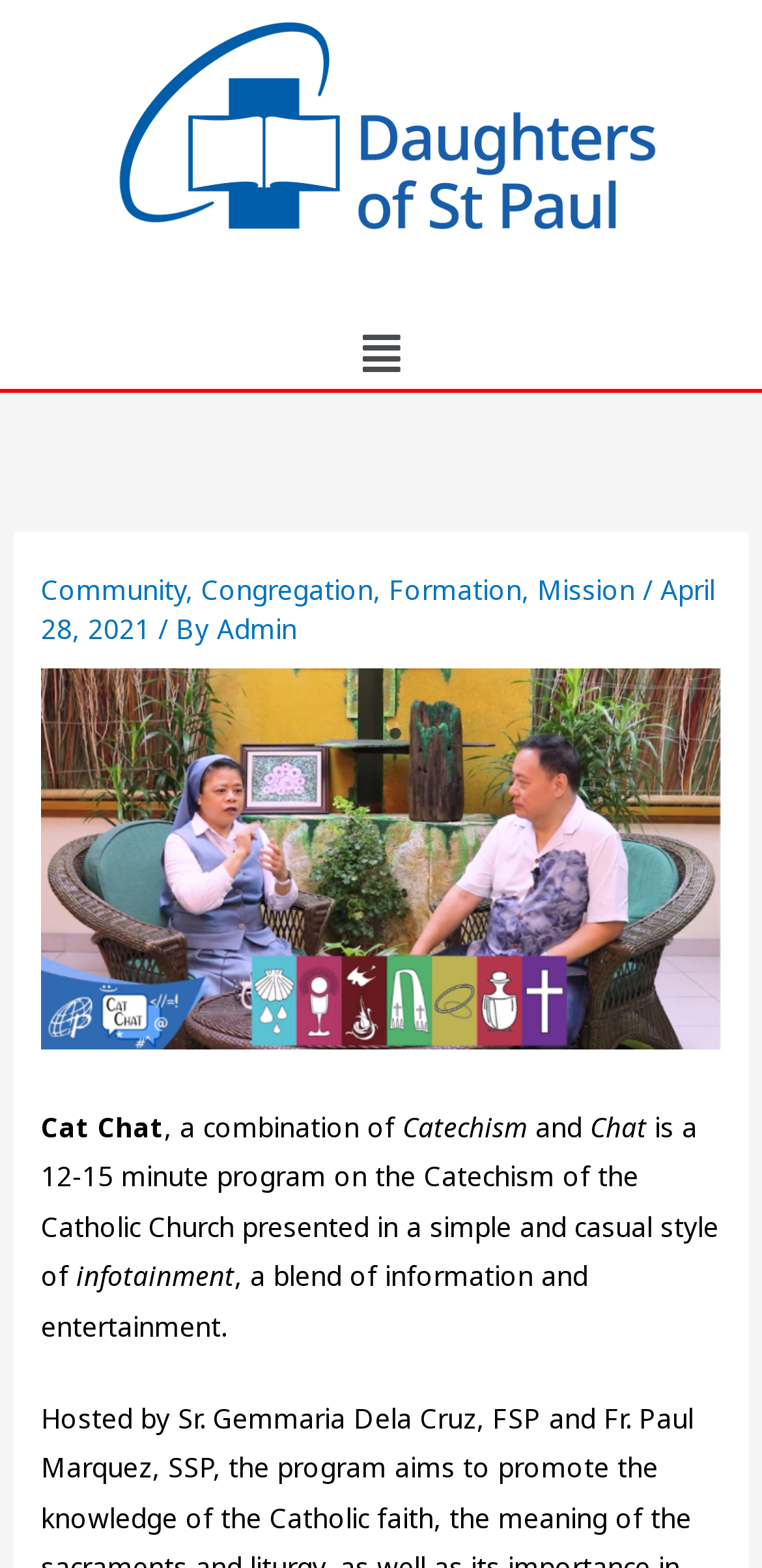Provide an in-depth caption for the contents of the webpage.

The webpage is about CAT CHAT, a weekly online Catechism program by the Daughters of Saint Paul. At the top right corner, there is a menu button labeled "Menu" with an arrow icon. Below the menu button, there is a header section with several links, including "Community", "Congregation", "Formation", and "Mission", separated by commas. The date "April 28, 2021" is displayed next to the links, followed by the author "Admin".

The main content of the webpage is divided into two sections. The first section has a title "Cat Chat" in bold font, followed by a descriptive text that explains what Cat Chat is - a 12-15 minute program on the Catechism of the Catholic Church presented in a simple and casual style of infotainment, which is a blend of information and entertainment.

At the bottom right corner of the webpage, there is a social media link icon.